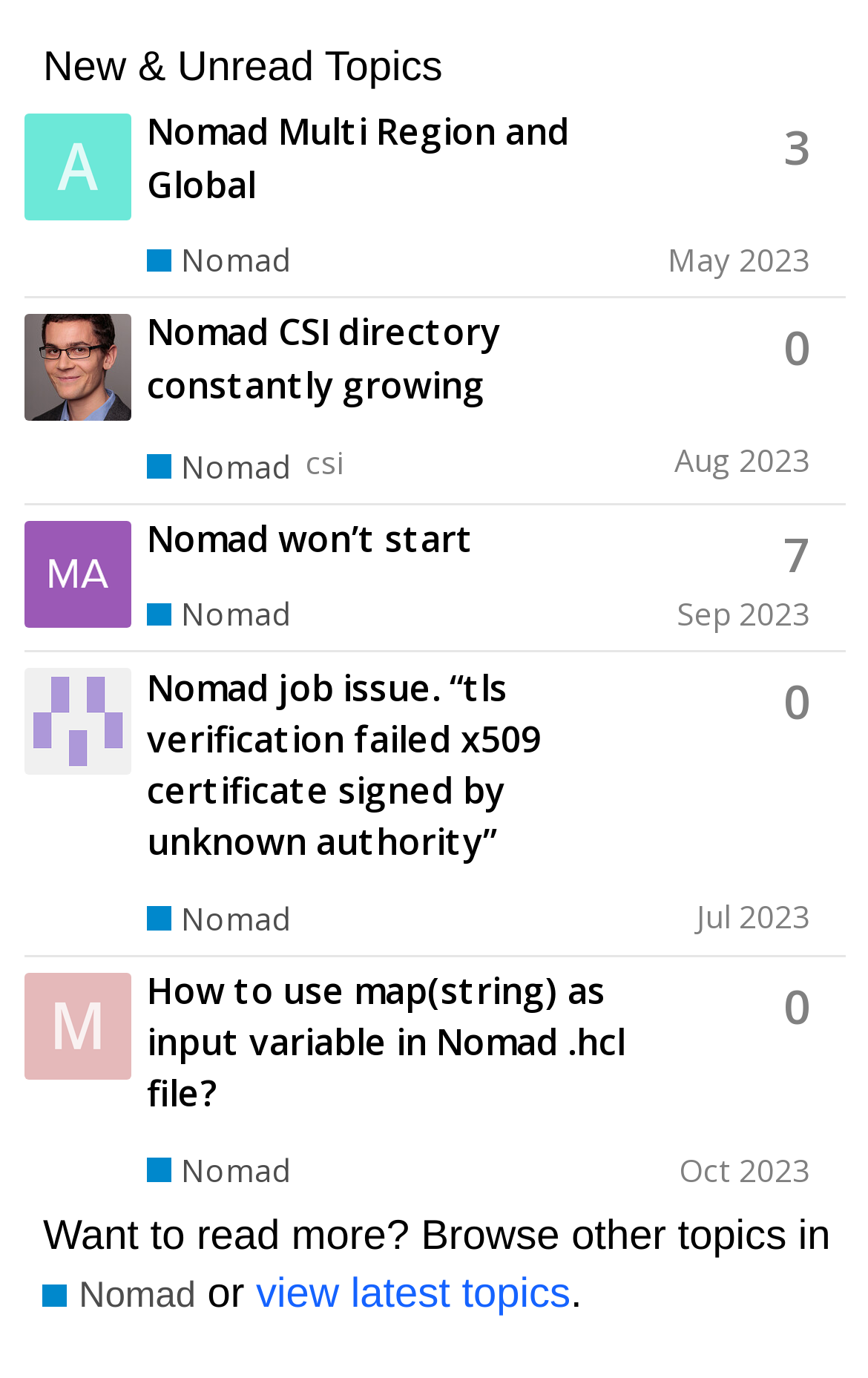Please specify the bounding box coordinates for the clickable region that will help you carry out the instruction: "View latest topics".

[0.295, 0.921, 0.657, 0.955]